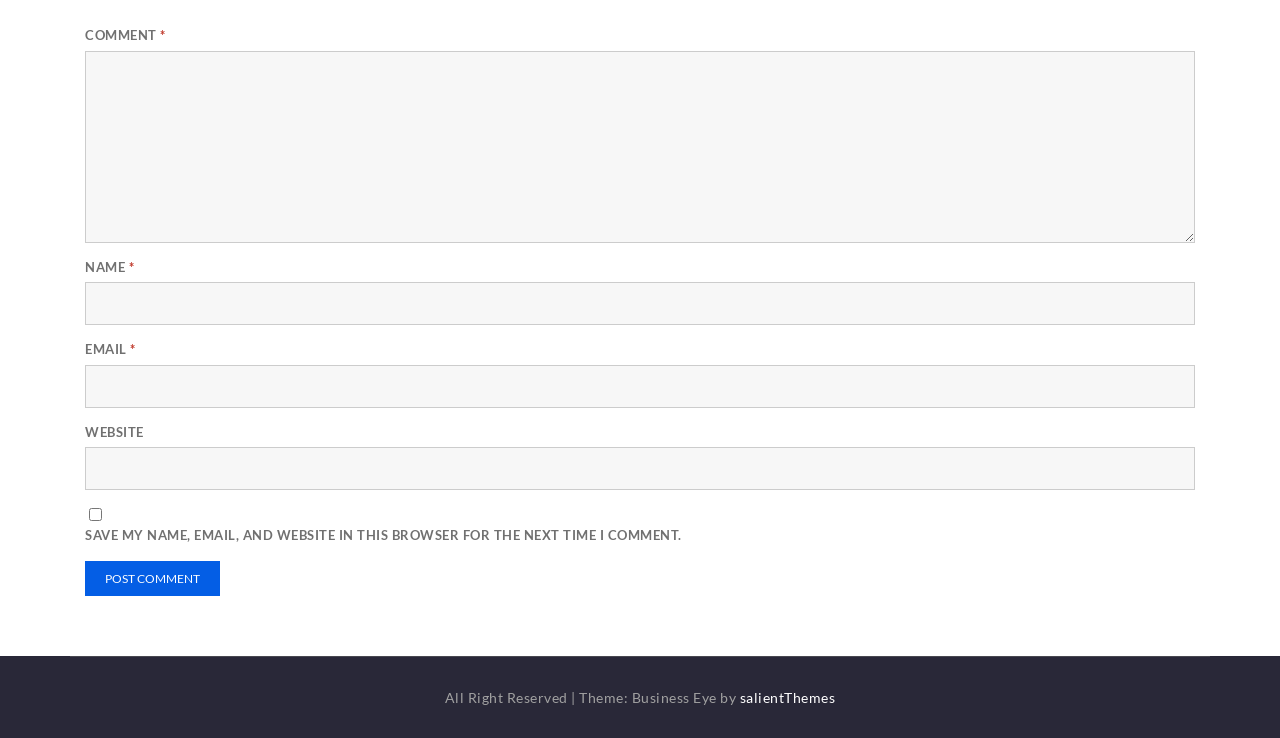Analyze the image and deliver a detailed answer to the question: What is the purpose of the form?

The form contains fields for COMMENT, NAME, EMAIL, and WEBSITE, and a button labeled 'Post Comment', suggesting that the purpose of the form is to post a comment.